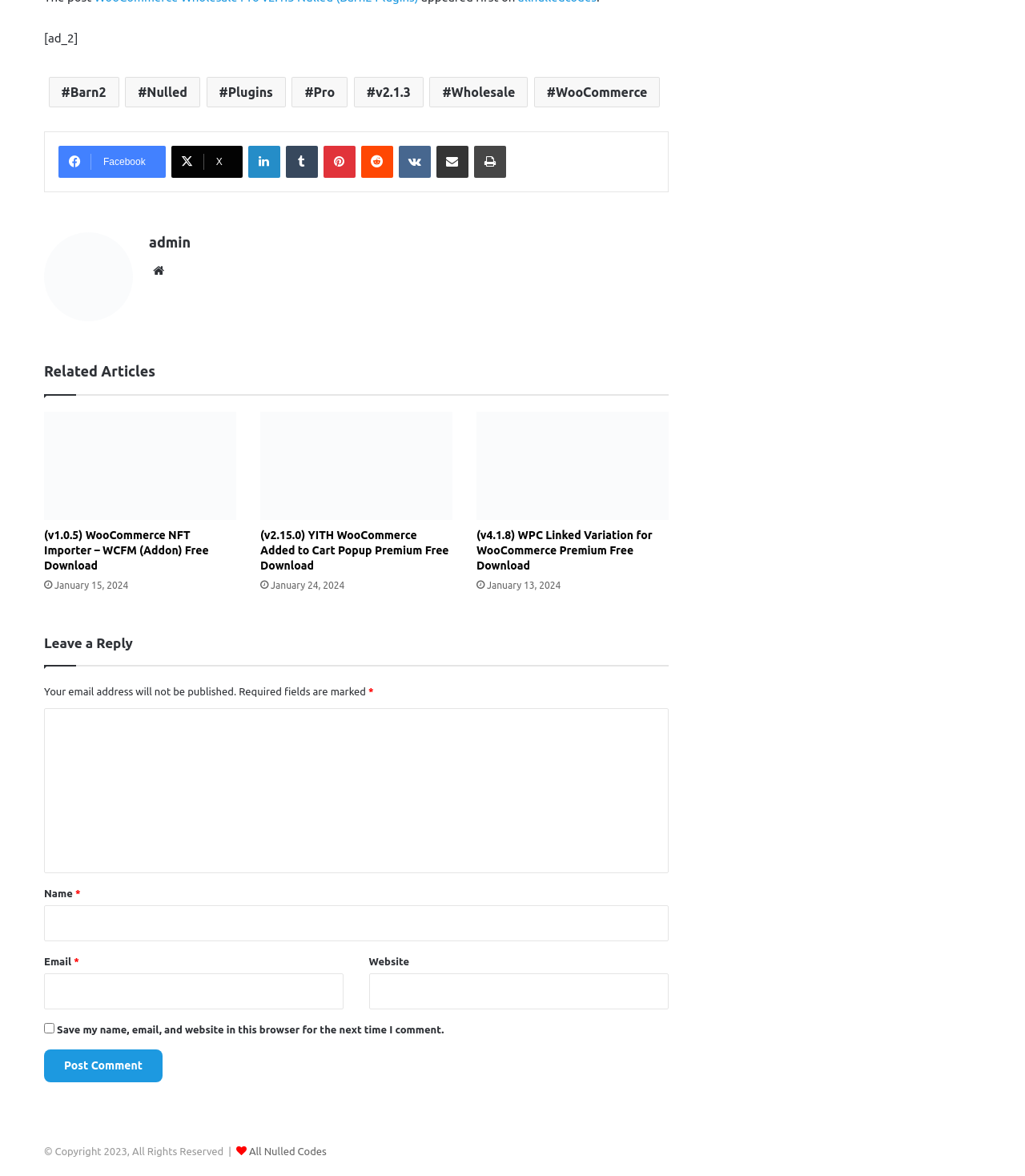With reference to the image, please provide a detailed answer to the following question: What is the link text of the first social media link?

The answer can be found by looking at the link element with the text ' Facebook' which is the first social media link.